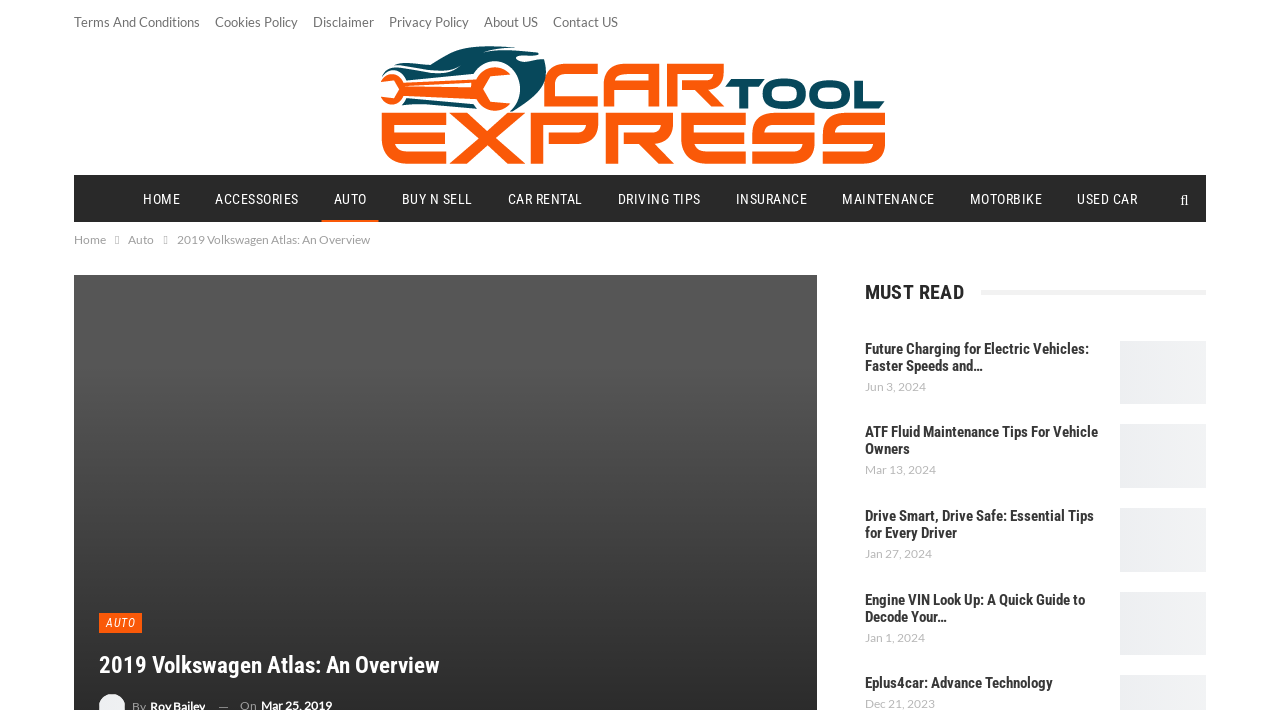Identify the bounding box coordinates of the element that should be clicked to fulfill this task: "Read the '2019 Volkswagen Atlas: An Overview' article". The coordinates should be provided as four float numbers between 0 and 1, i.e., [left, top, right, bottom].

[0.138, 0.327, 0.289, 0.348]